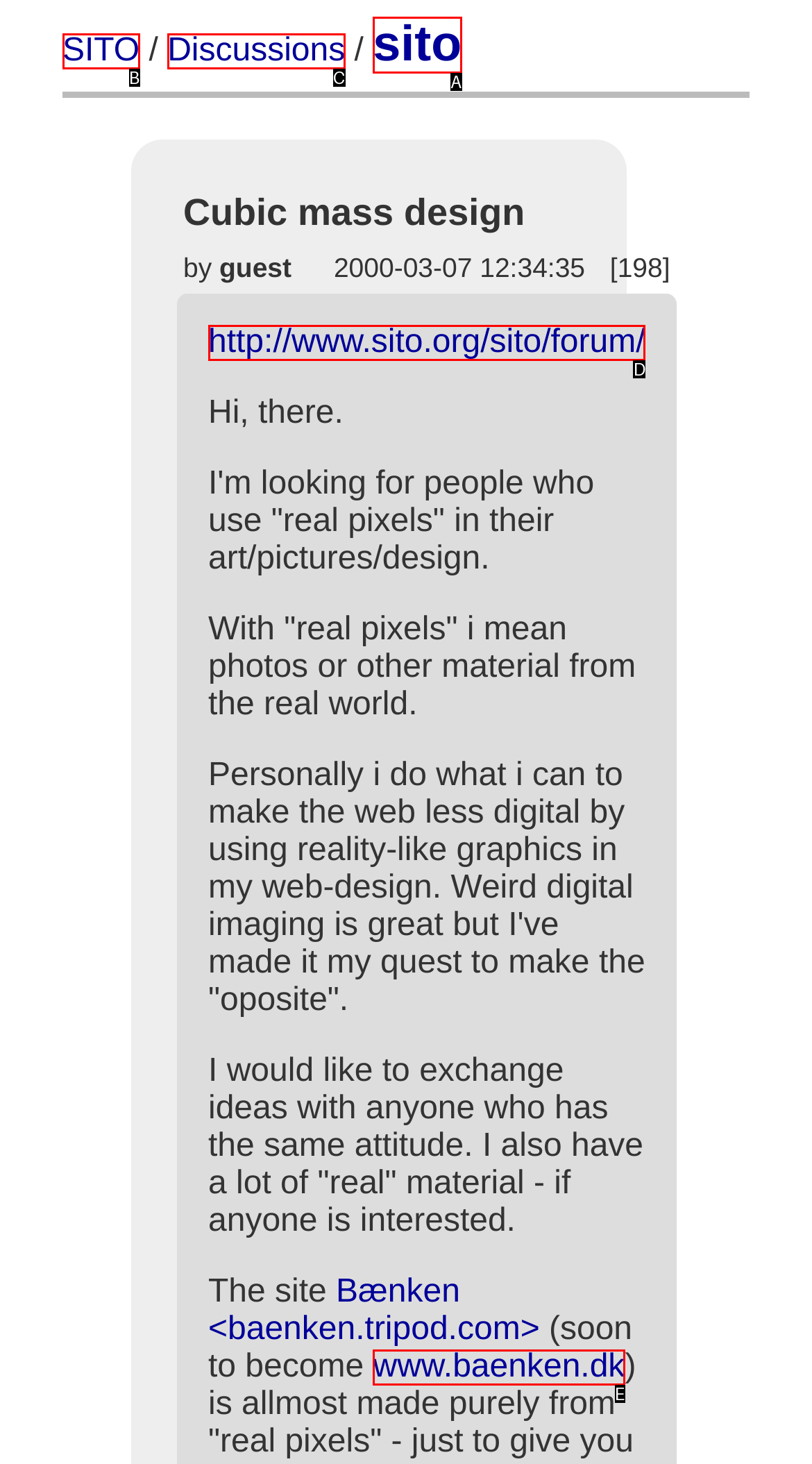Identify the UI element described as: www.baenken.dk
Answer with the option's letter directly.

E